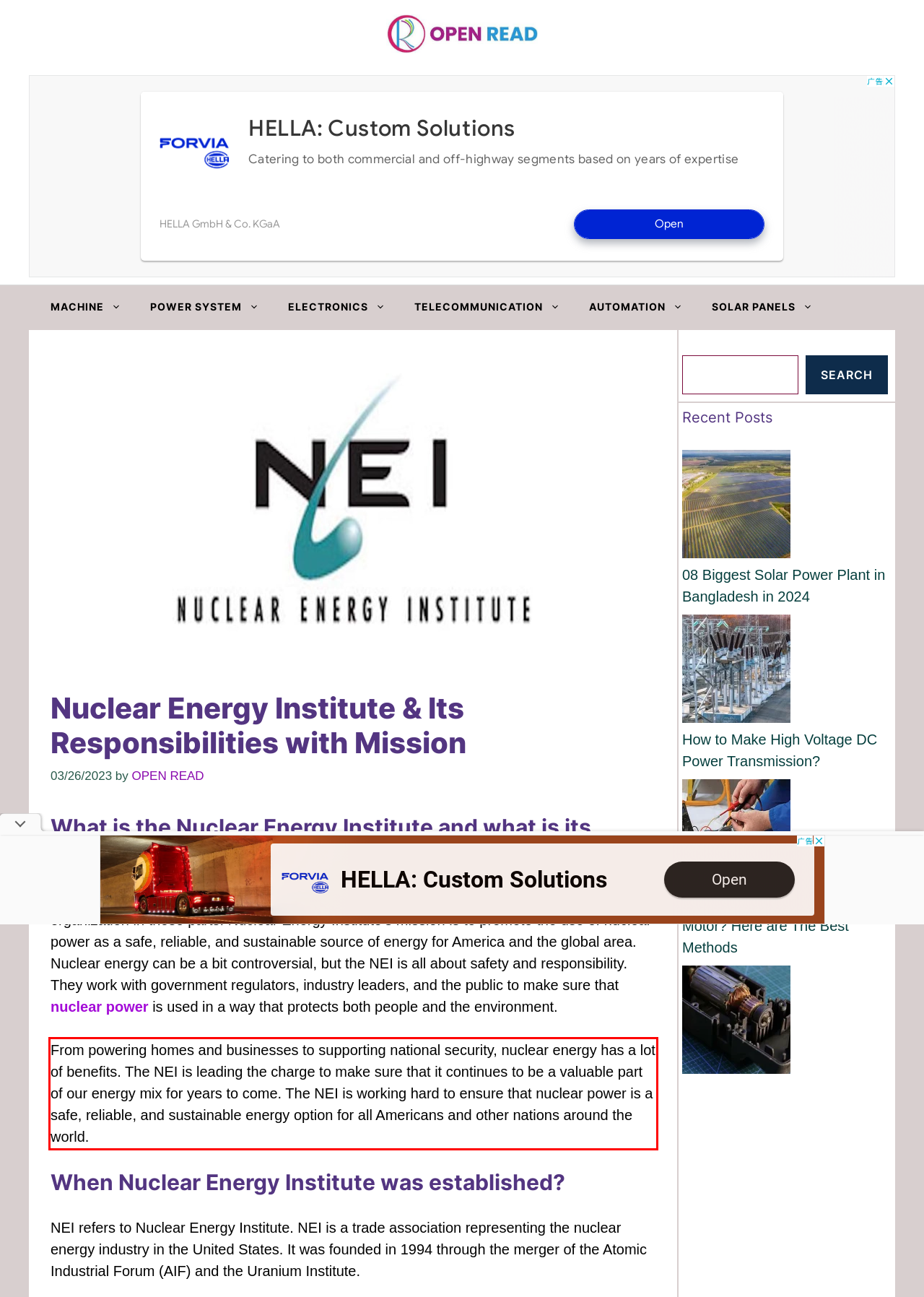There is a screenshot of a webpage with a red bounding box around a UI element. Please use OCR to extract the text within the red bounding box.

From powering homes and businesses to supporting national security, nuclear energy has a lot of benefits. The NEI is leading the charge to make sure that it continues to be a valuable part of our energy mix for years to come. The NEI is working hard to ensure that nuclear power is a safe, reliable, and sustainable energy option for all Americans and other nations around the world.